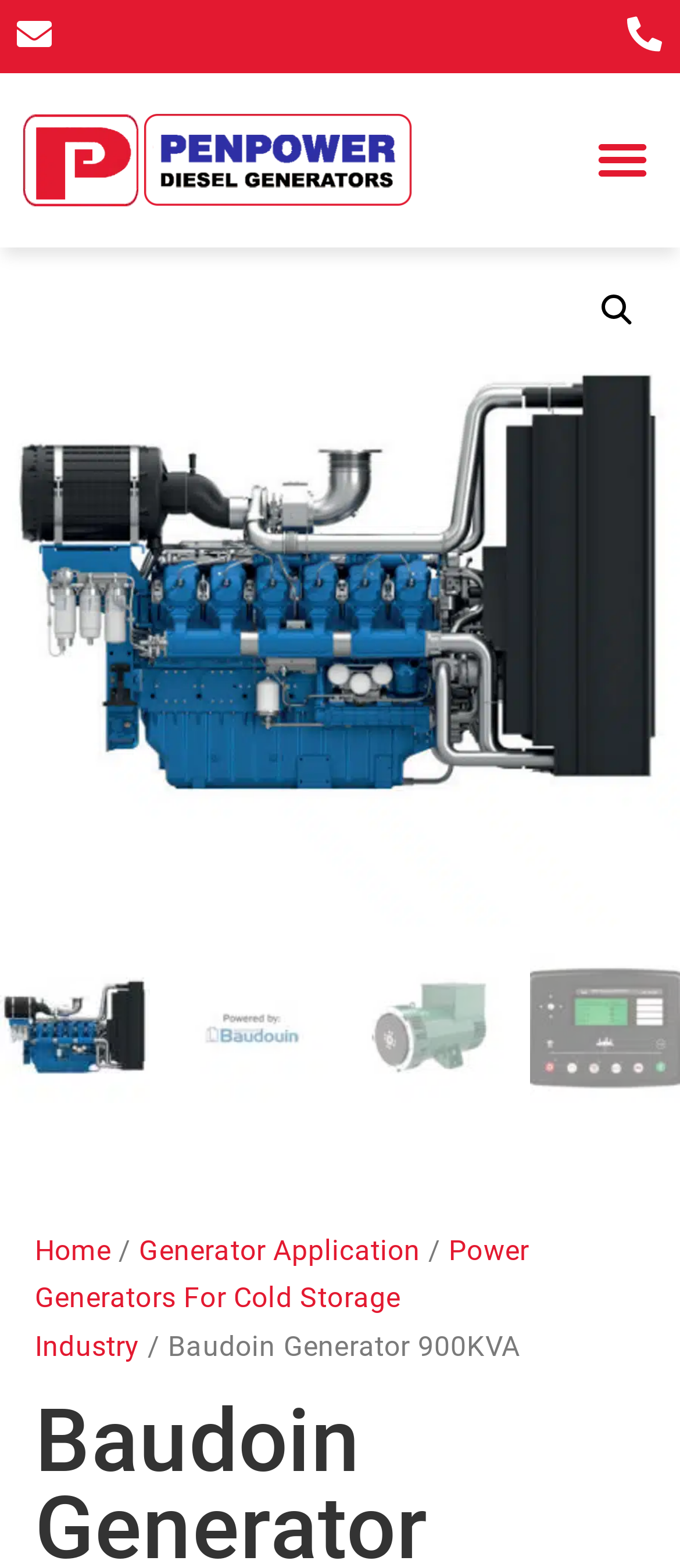Refer to the image and provide a thorough answer to this question:
What is the symbol on the link element near the top-right corner of the page?

I found the answer by examining the link element near the top-right corner of the page and noticing that it contains the symbol '🔍'.